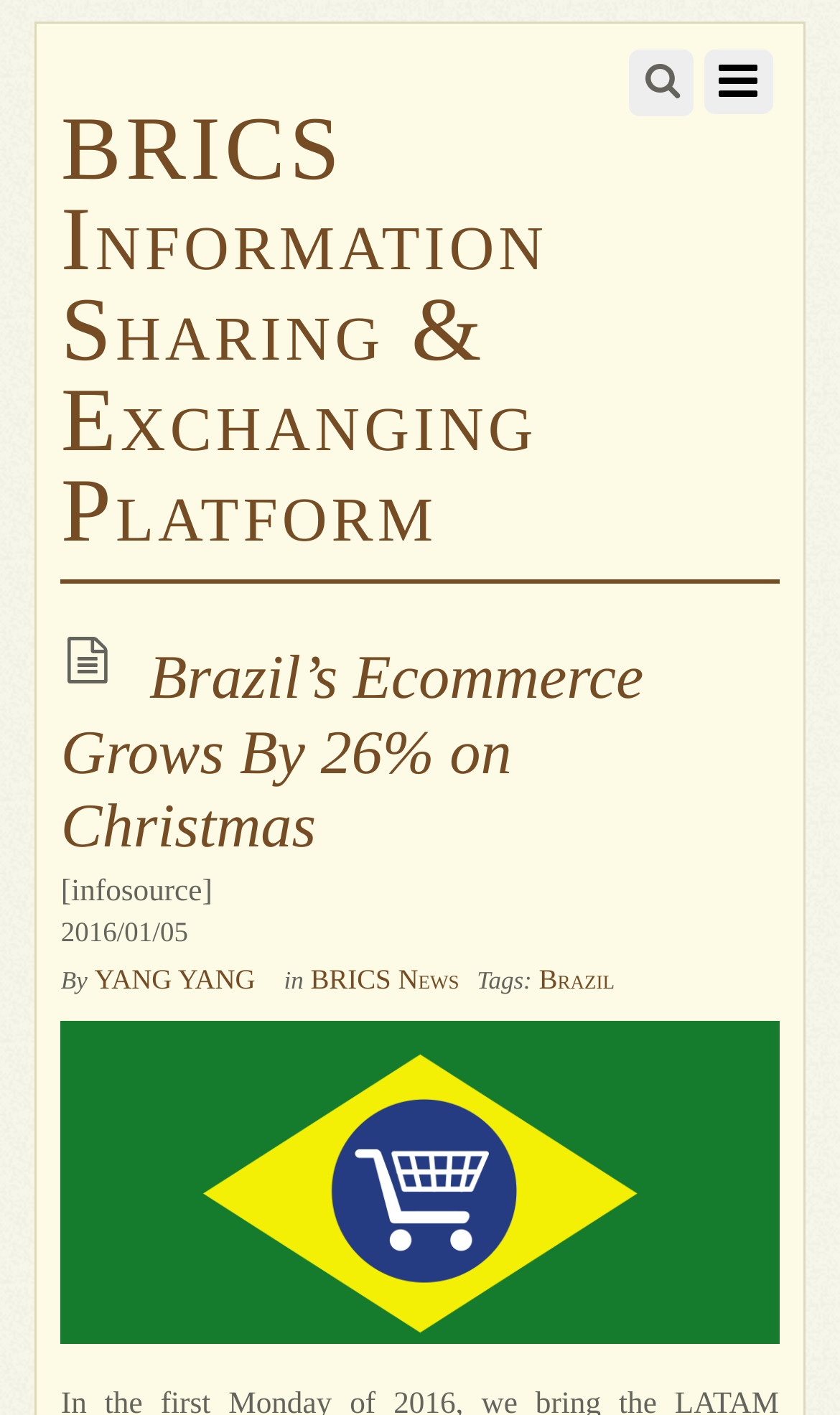Locate the bounding box of the UI element described in the following text: "Aging in place".

None